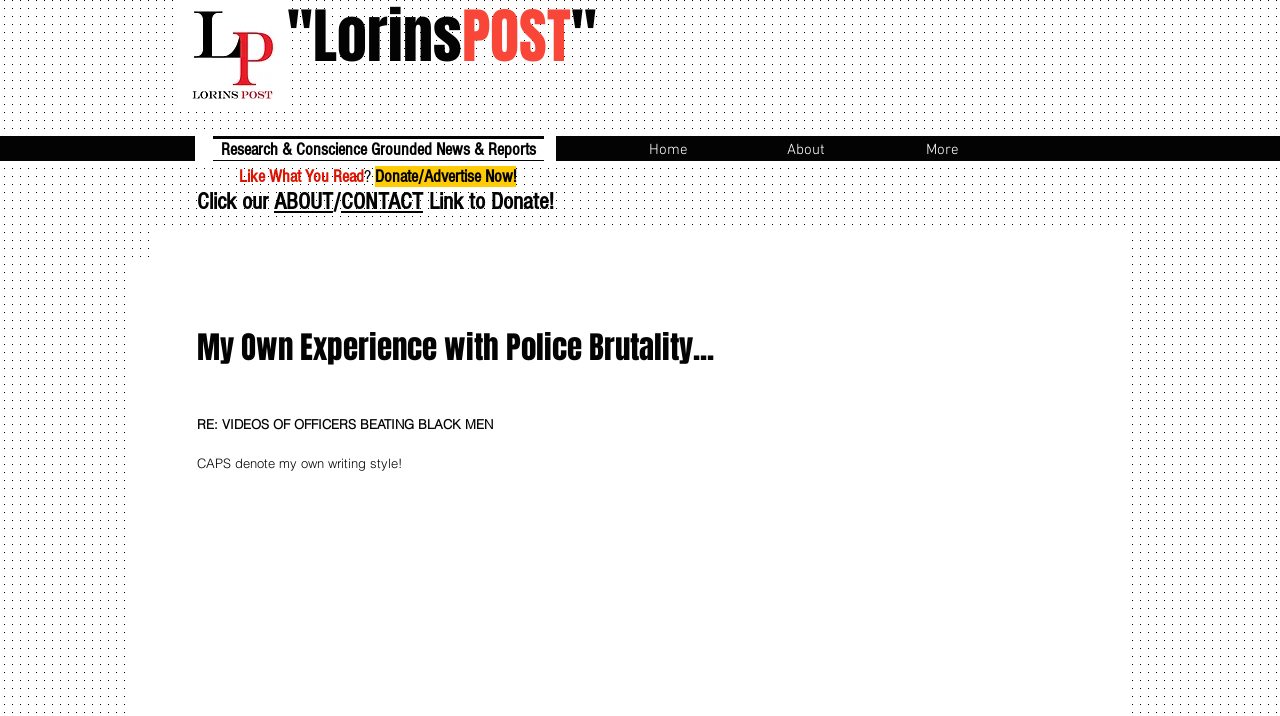What does 'CAPS' denote in the author's writing style?
Please craft a detailed and exhaustive response to the question.

According to the webpage, 'CAPS' denote the author's own writing style. This is indicated by the text 'CAPS denote my own writing style!' which is located below the heading 'My Own Experience with Police Brutality...'.